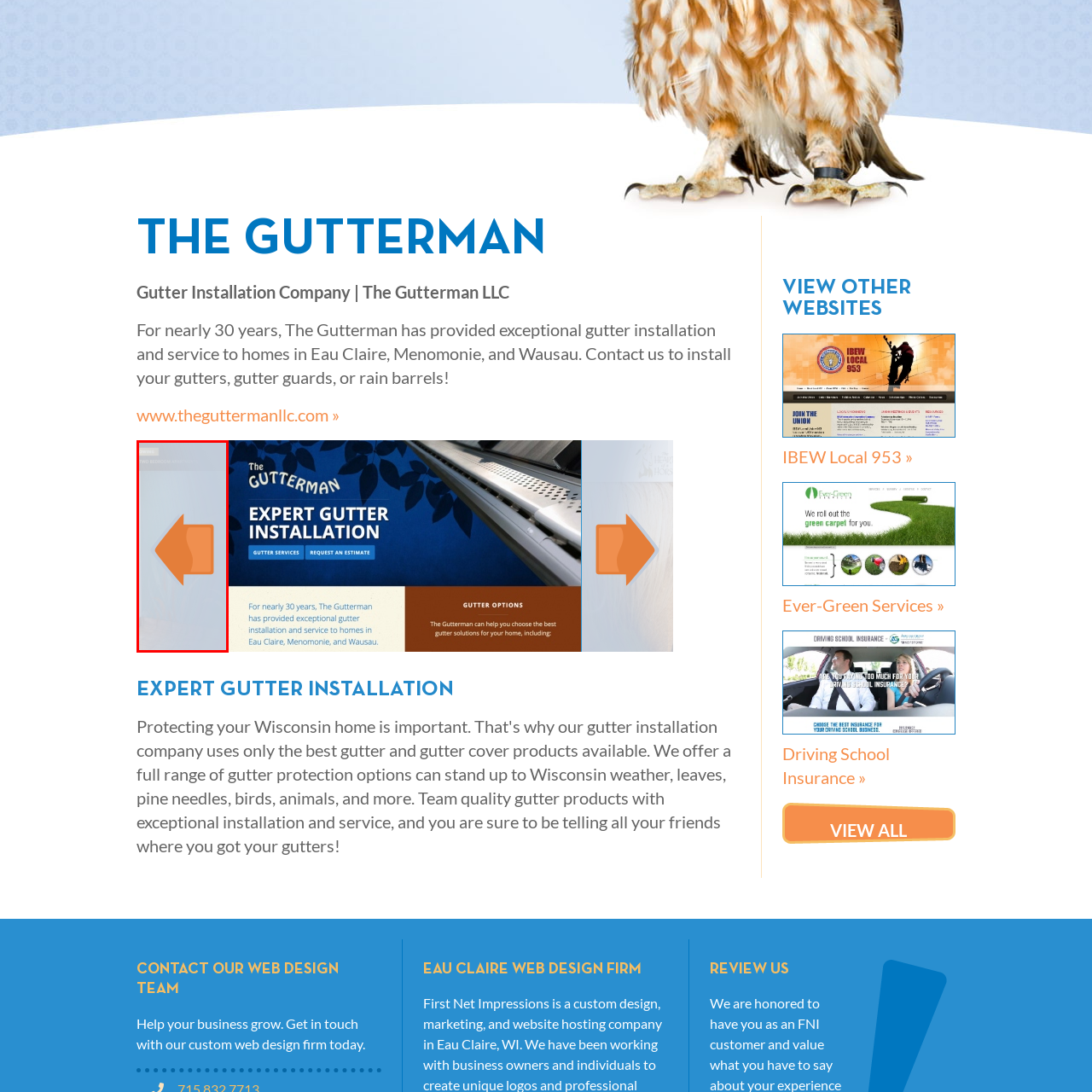Provide a thorough caption for the image that is surrounded by the red boundary.

The image features a prominent orange left arrow icon, symbolizing navigation or a back action. This design element is set against a light background, enhancing its visibility. The arrow signifies a user-friendly interface, likely used to guide users to return to a previous section or page. Above the arrow, the text "TWO BEDROOM APARTMENTS" suggests that this navigation may relate to browsing accommodation options, specifically indicating the category of two-bedroom apartments available in a housing or rental context.